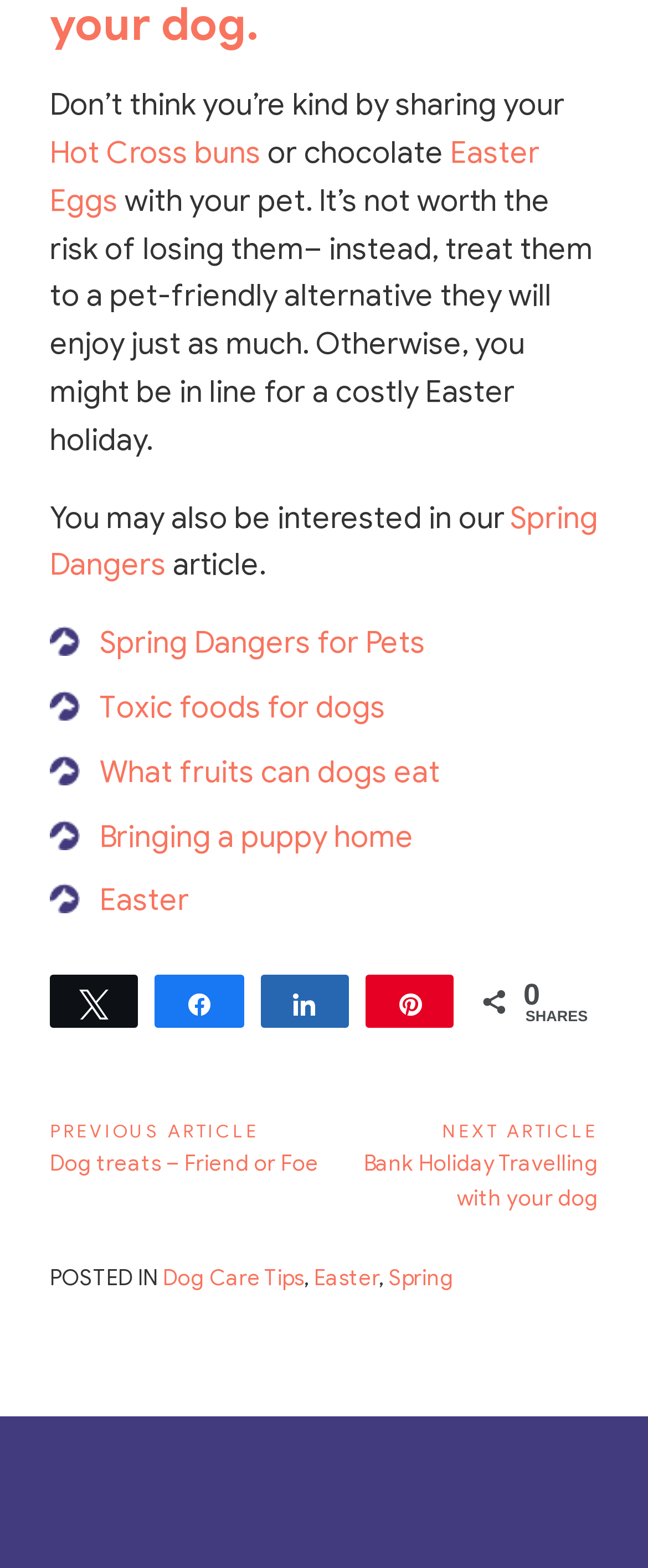Analyze the image and answer the question with as much detail as possible: 
What is the author's advice for pet owners during Easter?

The author suggests that instead of sharing human Easter treats with pets, owners should opt for pet-friendly alternatives that their pets will enjoy just as much, in order to avoid the risk of losing them.